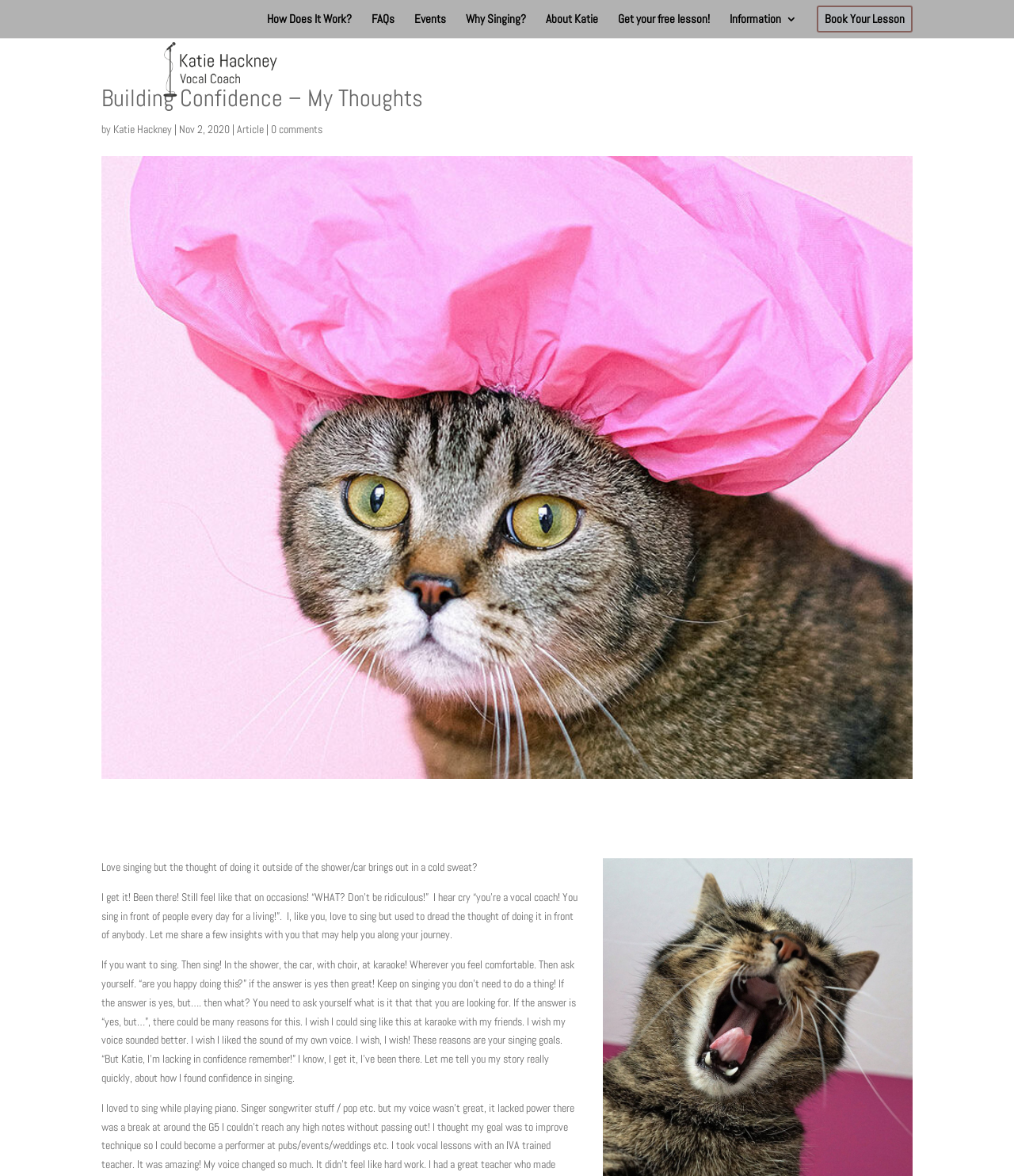Please determine the bounding box coordinates of the section I need to click to accomplish this instruction: "Check out the 'Events' page".

[0.409, 0.011, 0.44, 0.031]